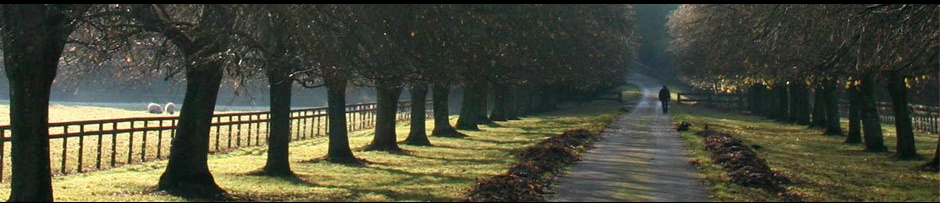Use a single word or phrase to answer the question:
What is the atmosphere of this countryside setting?

Tranquil